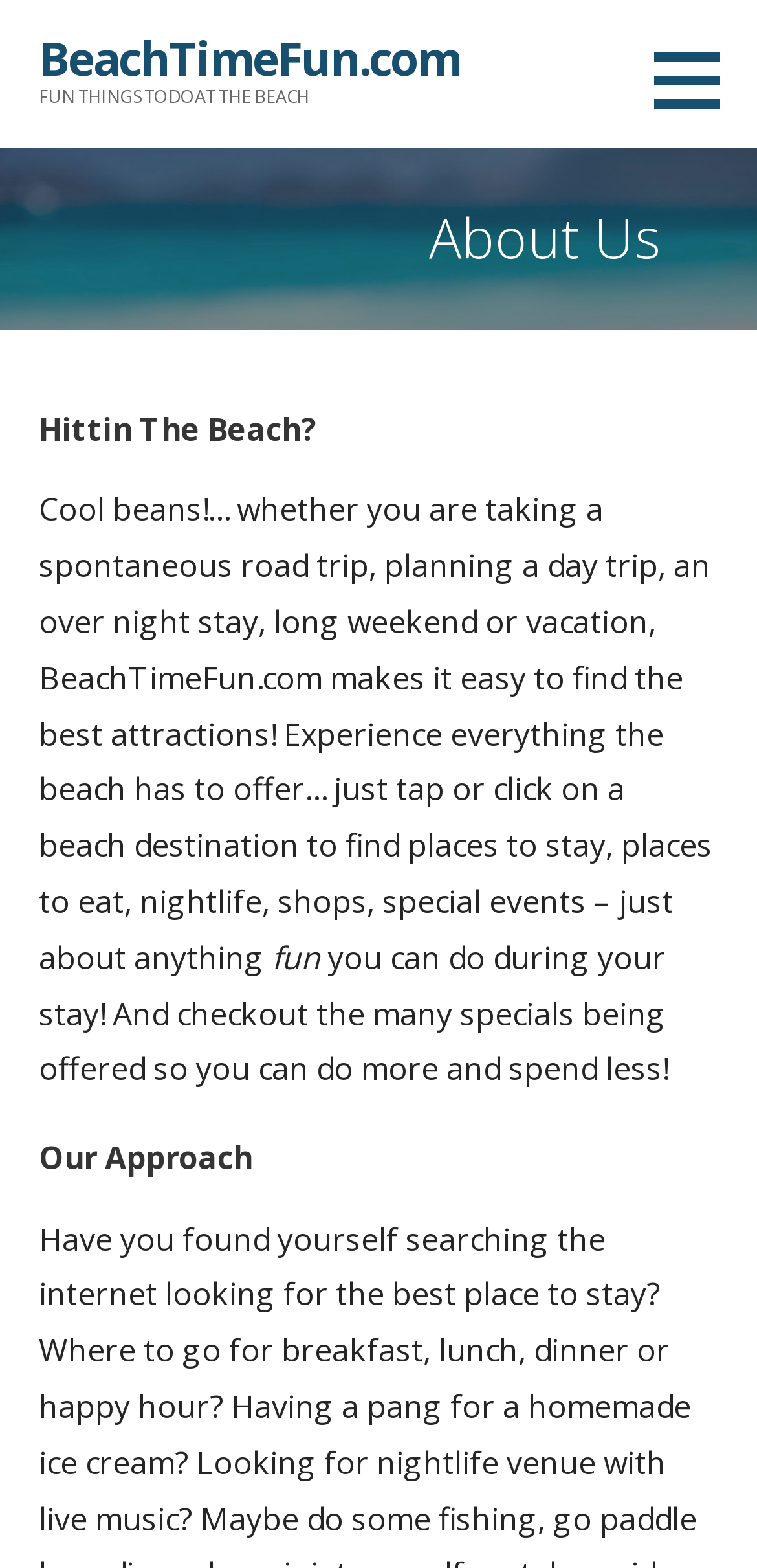Please respond in a single word or phrase: 
What is the focus of BeachTimeFun.com?

Beach activities and attractions